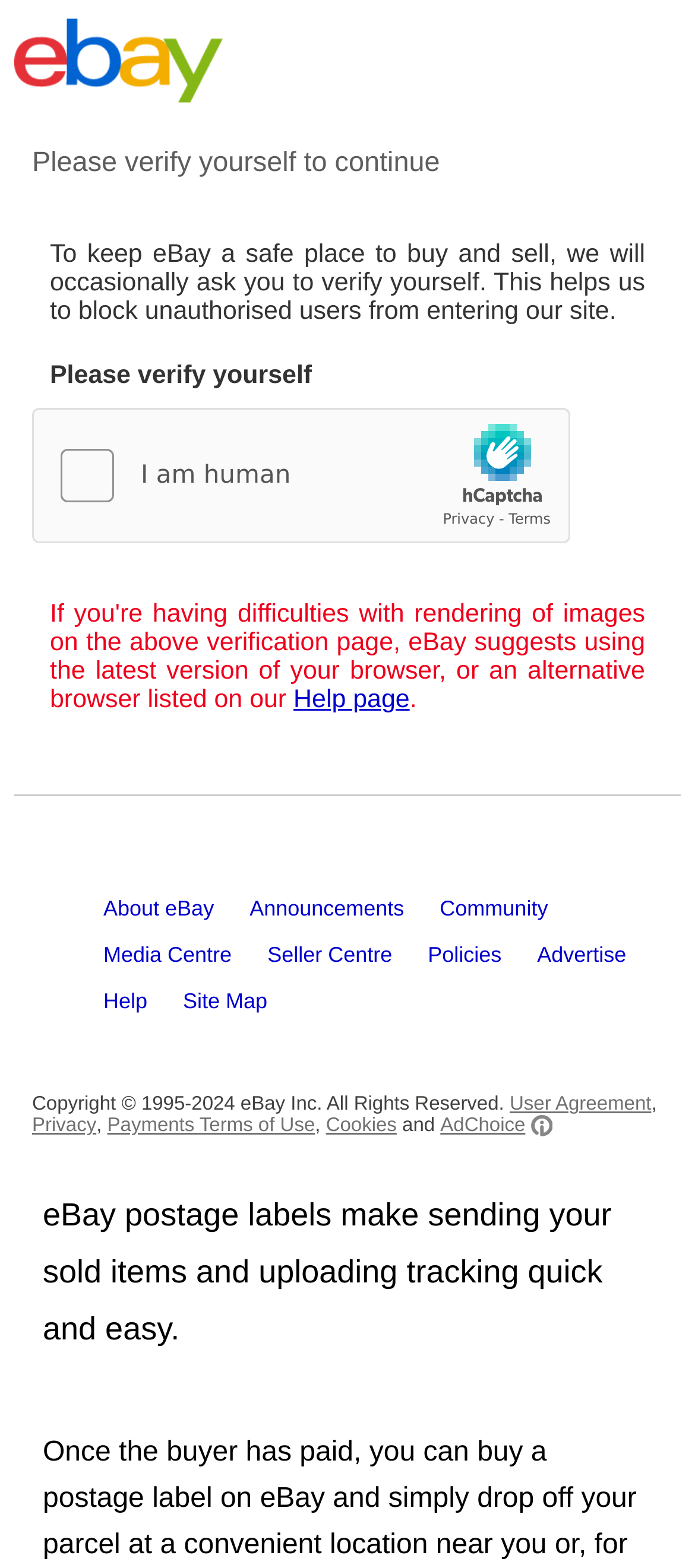Write an elaborate caption that captures the essence of the webpage.

The webpage is about buying postage labels on eBay, with a focus on making sending sold items and uploading tracking quick and easy. At the top left corner, there are two "Skip to main content" links, followed by an "eBay Home" link and a "My eBay" link. To the right of these links, there is a "Your shopping cart is empty" link and an "Open menu" button.

Below these links, there is a navigation menu with links to "Home", "Customer Service", and "Selling". Next to the navigation menu, there is a search box labeled "Search eBay Help...". 

The main content of the page starts with a heading "Buying postage labels on eBay" and a brief article summary "4 min article". Below this, there are several links related to buying and printing postage labels, including "Download a label", "Print a label on eBay", "Print labels for multiple orders", and more. These links are arranged vertically, with a brief description of each link.

At the bottom of the page, there is a paragraph of text that summarizes the benefits of using eBay postage labels, stating that they make sending sold items and uploading tracking quick and easy. The page also contains an iframe that takes up most of the page's height.